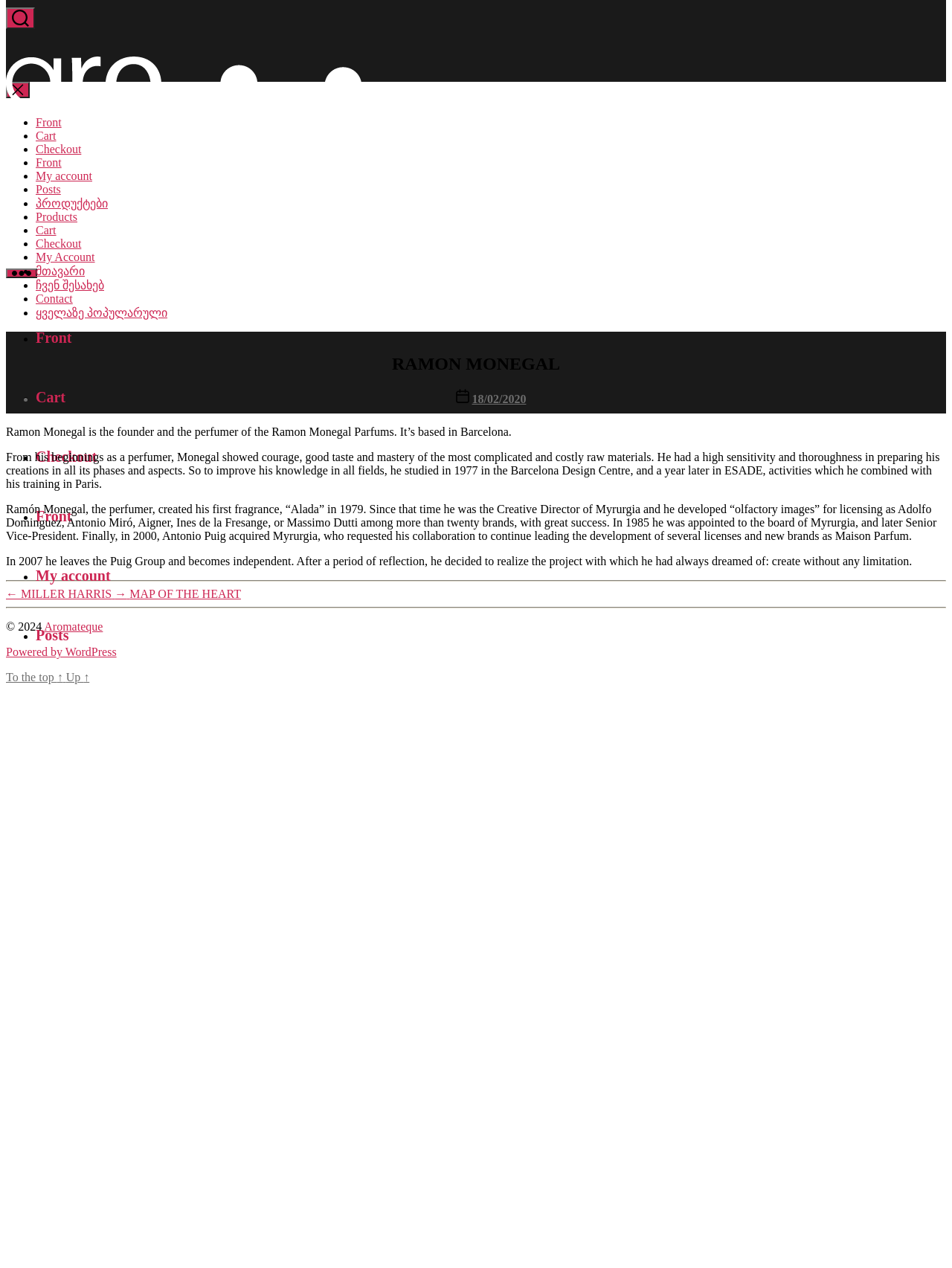Determine the bounding box of the UI component based on this description: "Work With Us". The bounding box coordinates should be four float values between 0 and 1, i.e., [left, top, right, bottom].

None